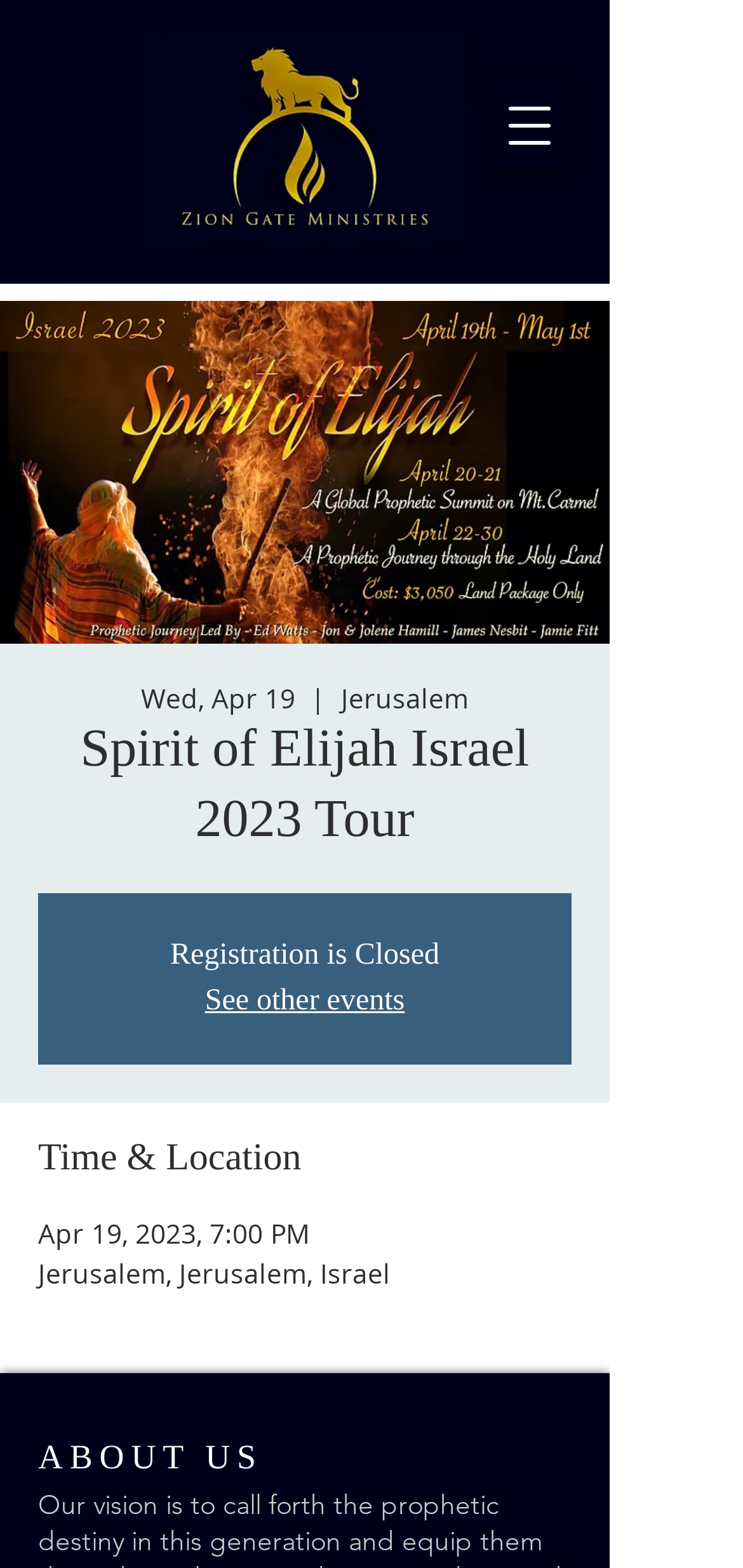Identify and extract the heading text of the webpage.

Spirit of Elijah Israel 2023 Tour